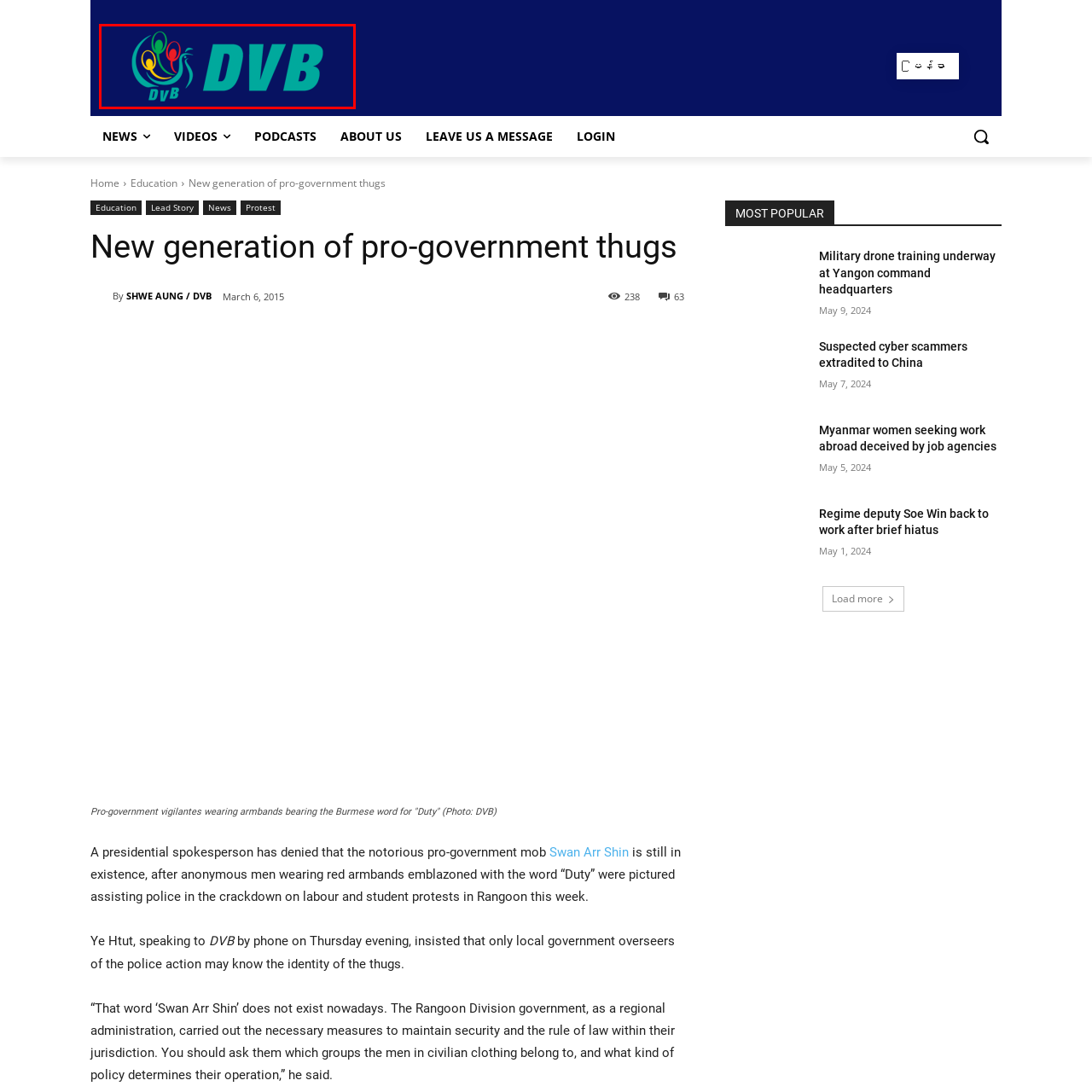Explain in detail what is happening in the image enclosed by the red border.

This image displays the logo of DVB (Democratic Voice of Burma), a multimedia organization known for its commitment to providing independent news and information from Myanmar. The logo features vibrant colors in a stylized design, combining elements of a peacock and figures, symbolizing freedom and community engagement. The letters "DVB" are prominently displayed in a bold, modern font, emphasizing the organization's focus on news delivery and media integrity. The overall design is set against a deep blue background, enhancing the visual impact of the logo and reinforcing DVB’s identity as a trusted news source in a complex political landscape.